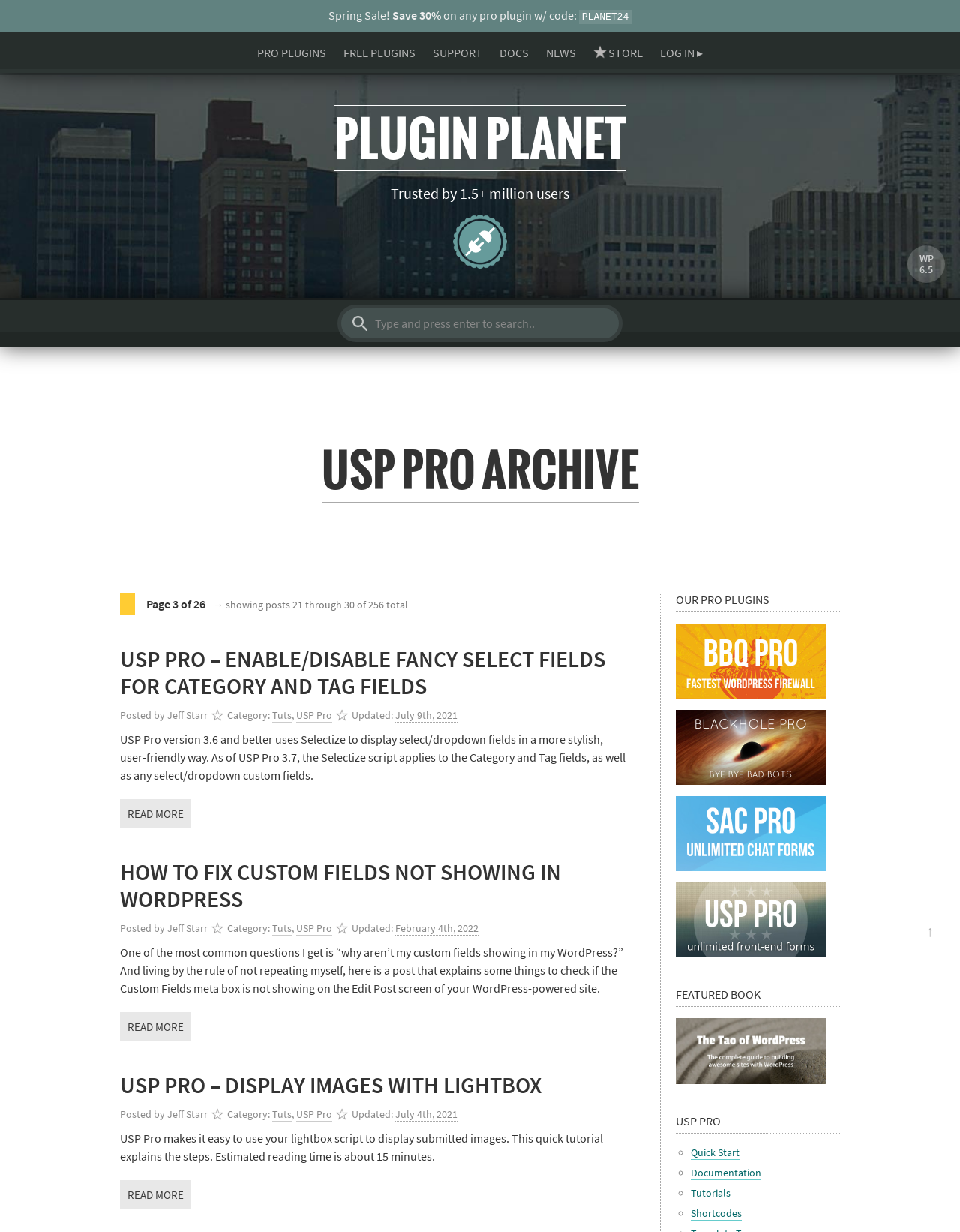Pinpoint the bounding box coordinates of the clickable area needed to execute the instruction: "View PRO PLUGINS". The coordinates should be specified as four float numbers between 0 and 1, i.e., [left, top, right, bottom].

[0.268, 0.036, 0.34, 0.048]